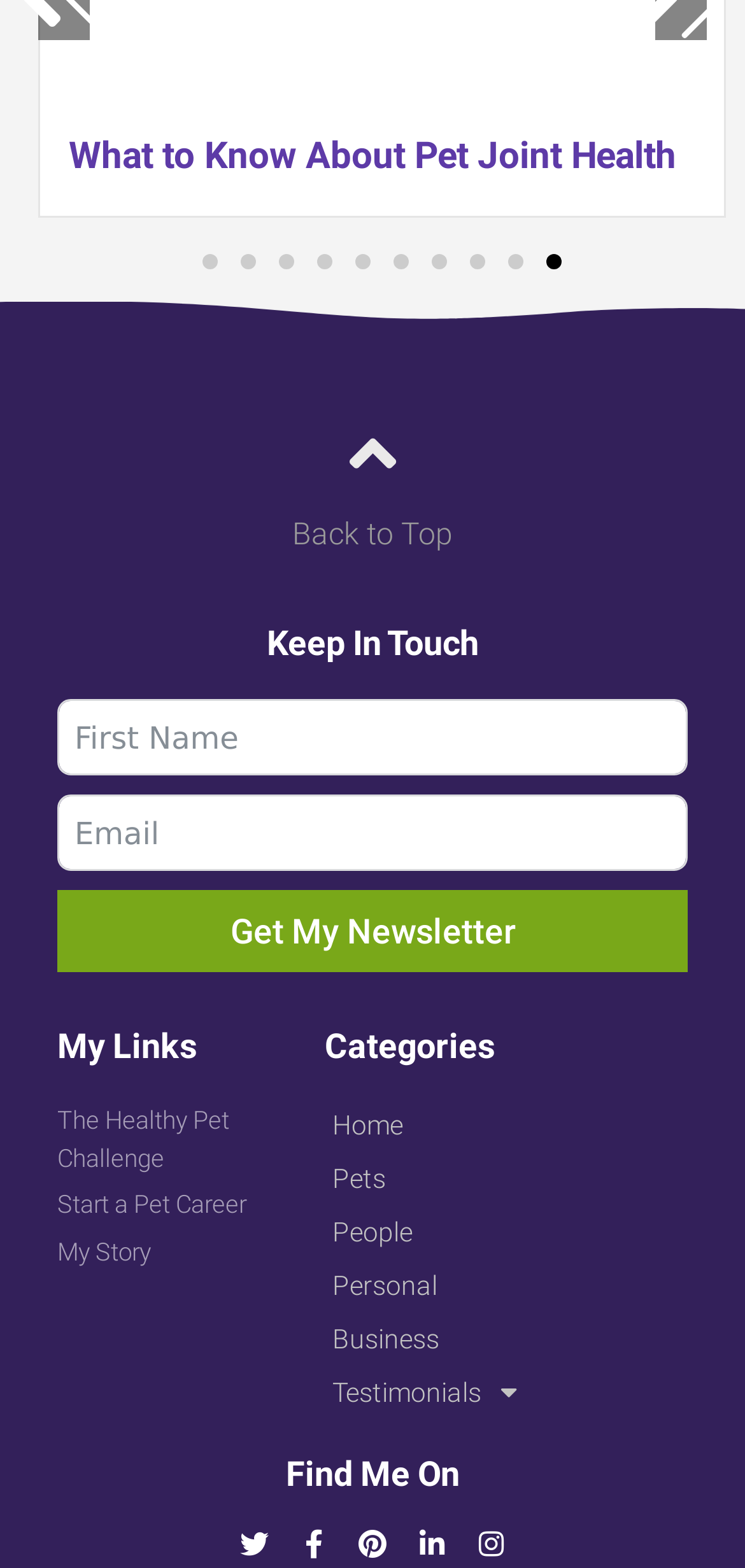Please identify the bounding box coordinates of the element's region that I should click in order to complete the following instruction: "Click on U-Kaffee Plus by Hafele". The bounding box coordinates consist of four float numbers between 0 and 1, i.e., [left, top, right, bottom].

None